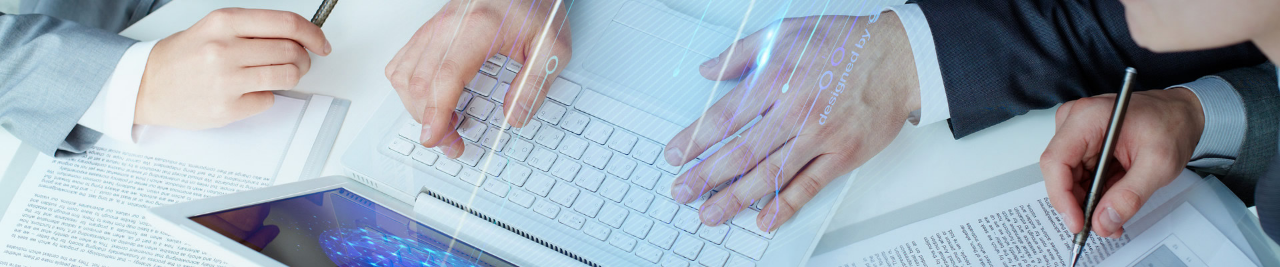Using the information shown in the image, answer the question with as much detail as possible: How many individuals are engaged in the collaborative work session?

The caption explicitly states that 'two individuals are engaged in a collaborative work session', providing a clear answer to this question.